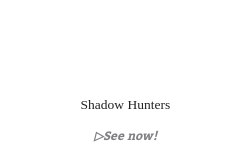What is the genre of the book?
Use the screenshot to answer the question with a single word or phrase.

Science fiction